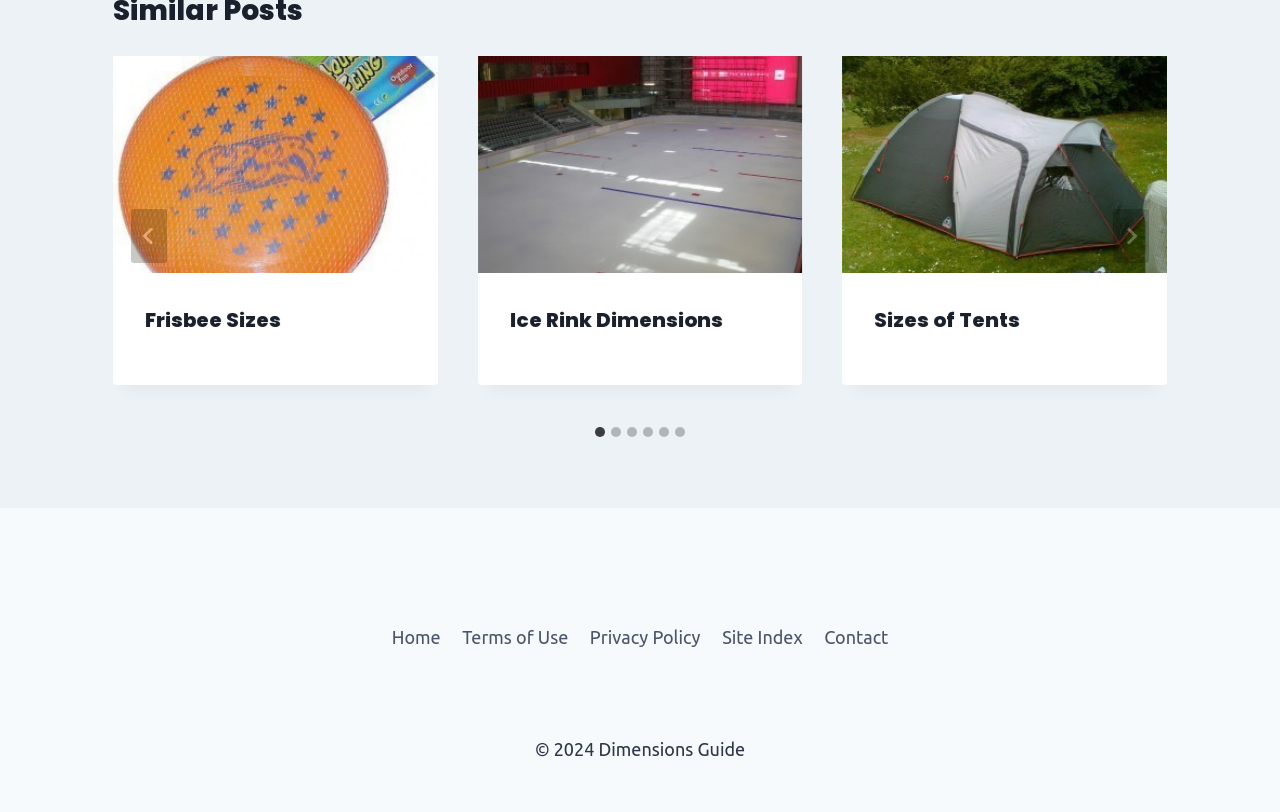What is the purpose of the footer navigation?
Give a one-word or short-phrase answer derived from the screenshot.

To navigate to other pages